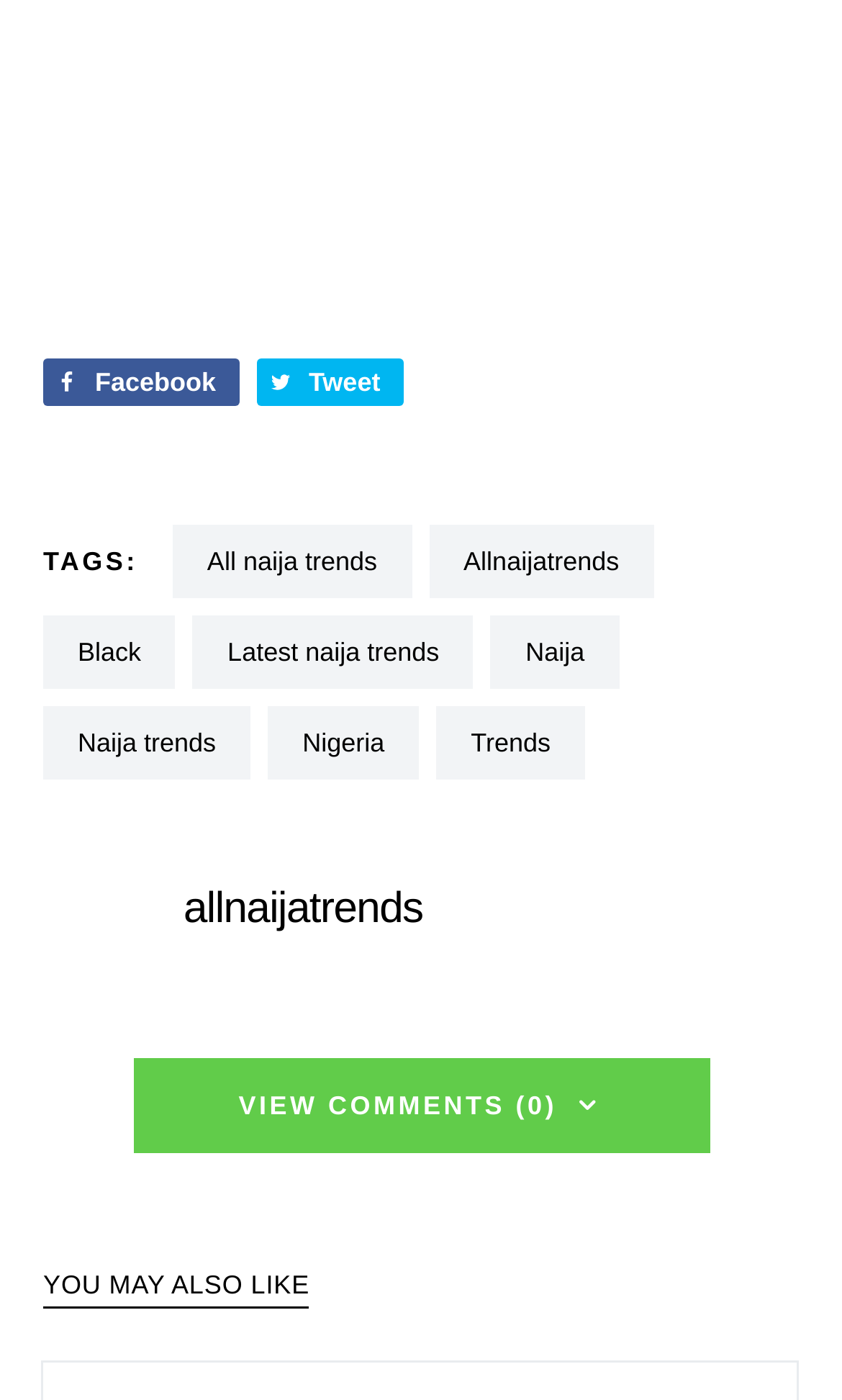Please provide a brief answer to the question using only one word or phrase: 
What is the second heading on the webpage?

allnaijatrends